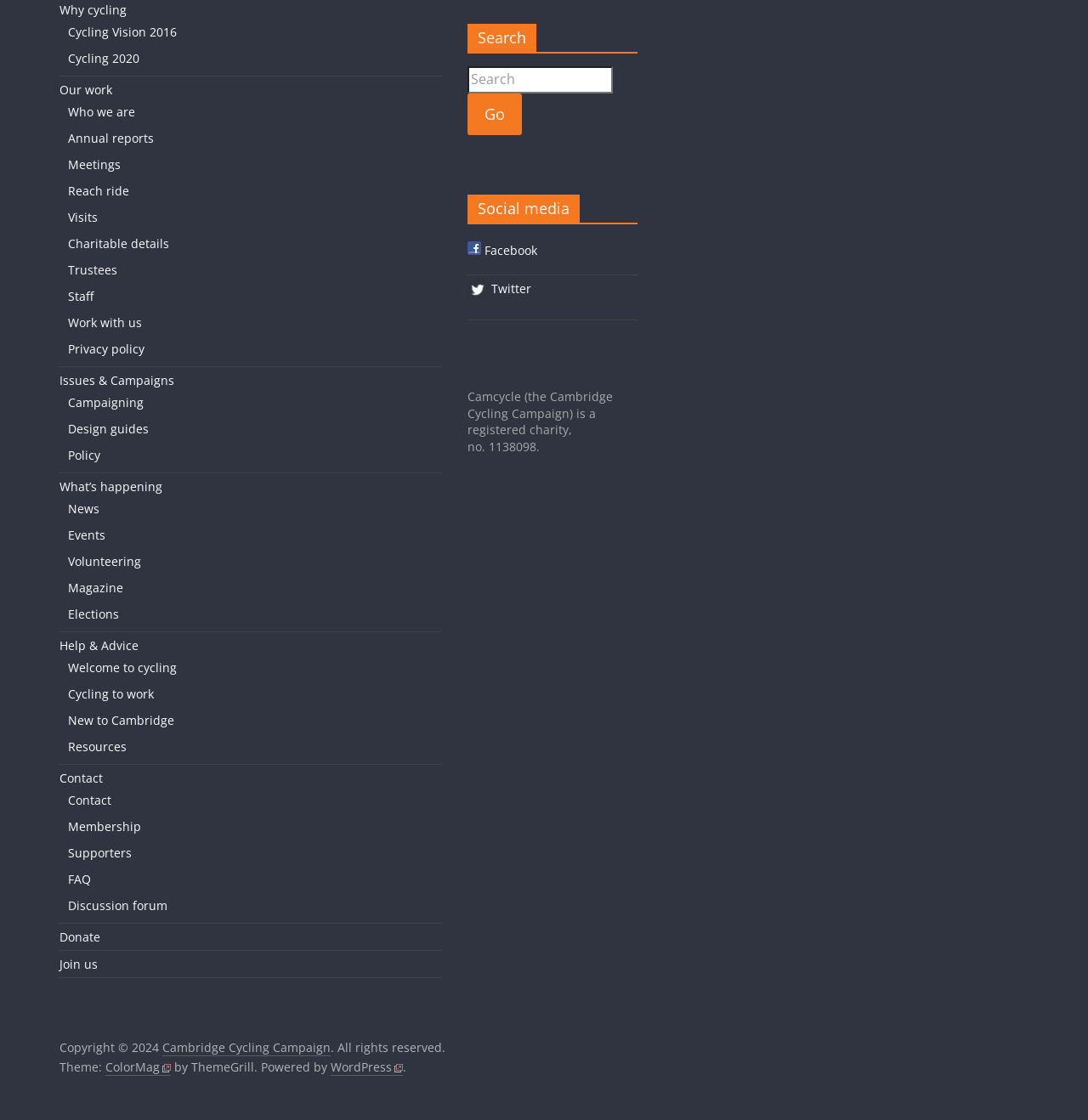What is the name of the content management system used by the website?
Using the image as a reference, answer the question in detail.

The content management system used by the website is mentioned in the text 'Powered by WordPress' which is located at the bottom of the webpage with bounding box coordinates [0.157, 0.946, 0.304, 0.96].